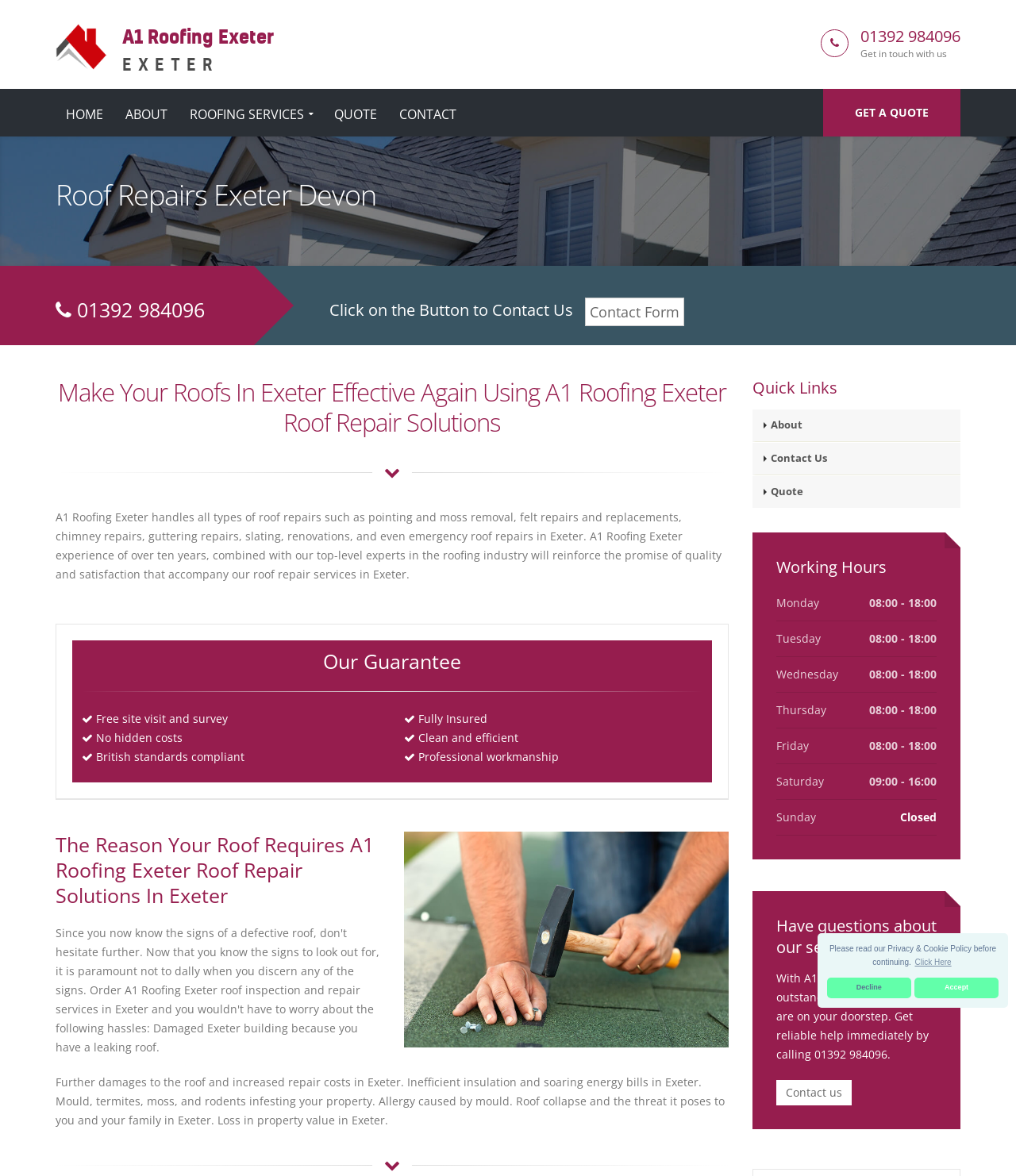Analyze the image and answer the question with as much detail as possible: 
What services does A1 Roofing Exeter provide?

The webpage mentions that A1 Roofing Exeter handles all types of roof repairs, including pointing and moss removal, felt repairs and replacements, chimney repairs, guttering repairs, slating, renovations, and even emergency roof repairs in Exeter.